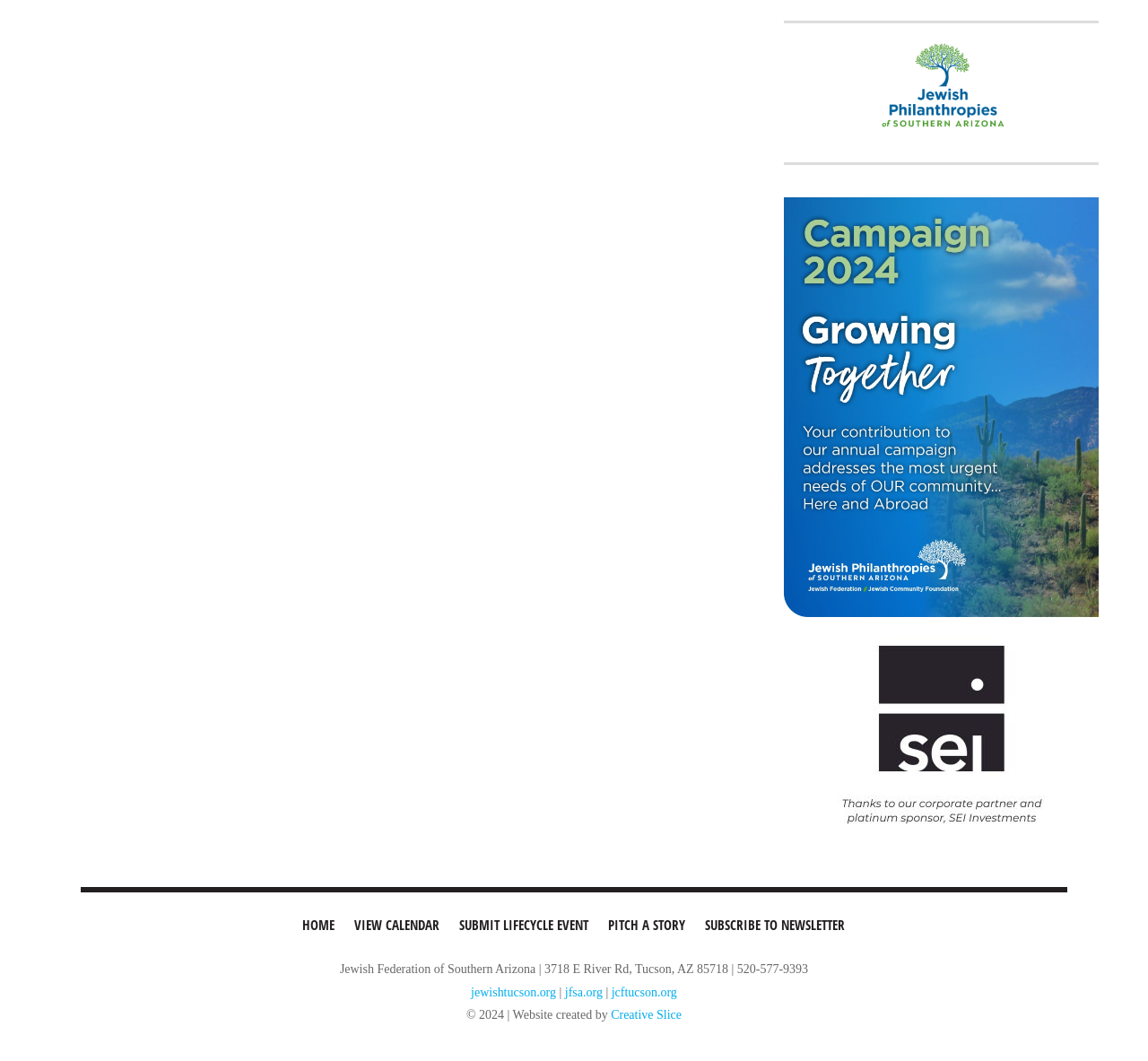Find the bounding box of the web element that fits this description: "jewishtucson.org".

[0.41, 0.929, 0.484, 0.942]